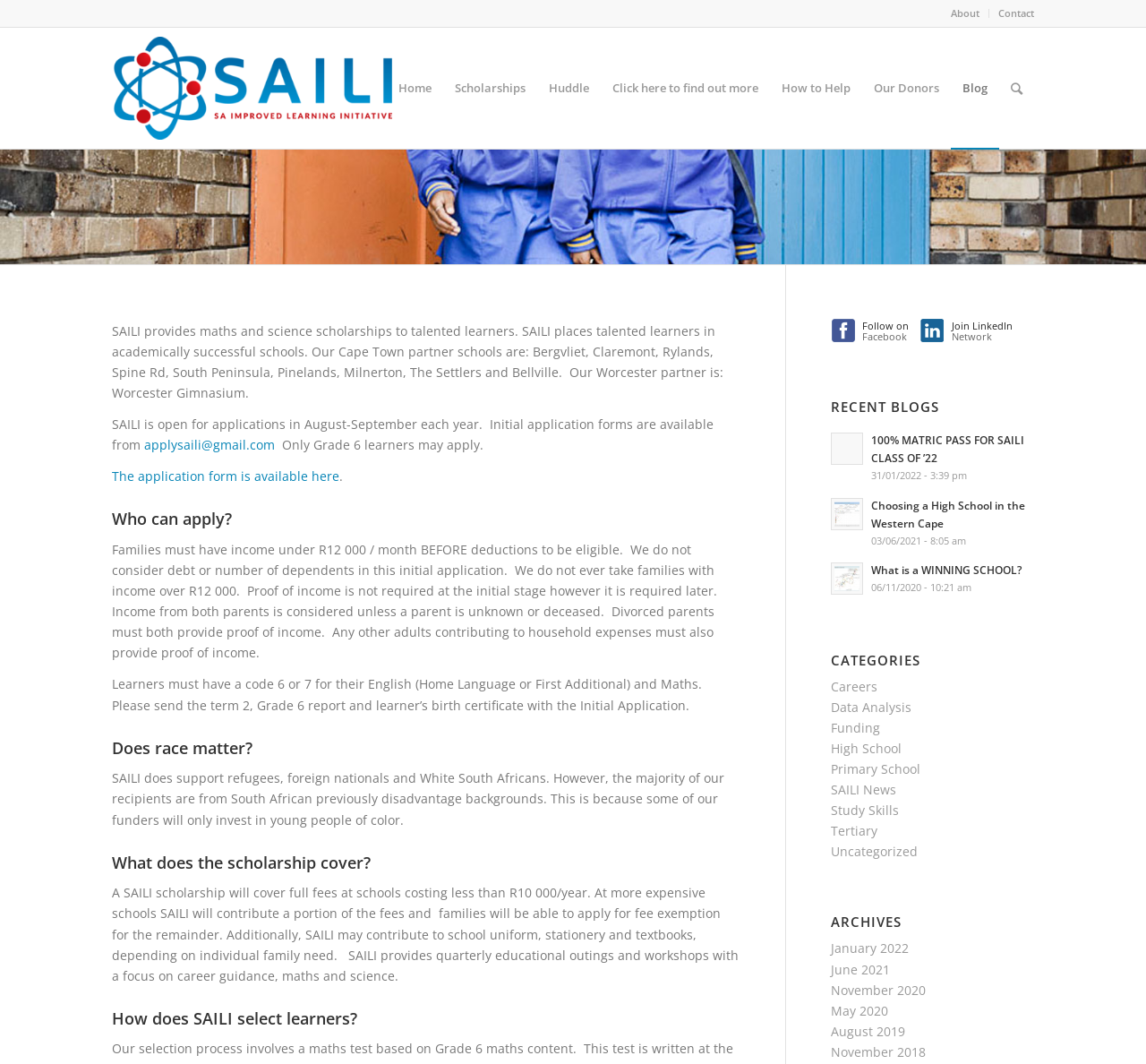Respond with a single word or phrase to the following question: What is the purpose of SAILI?

Maths and science scholarships